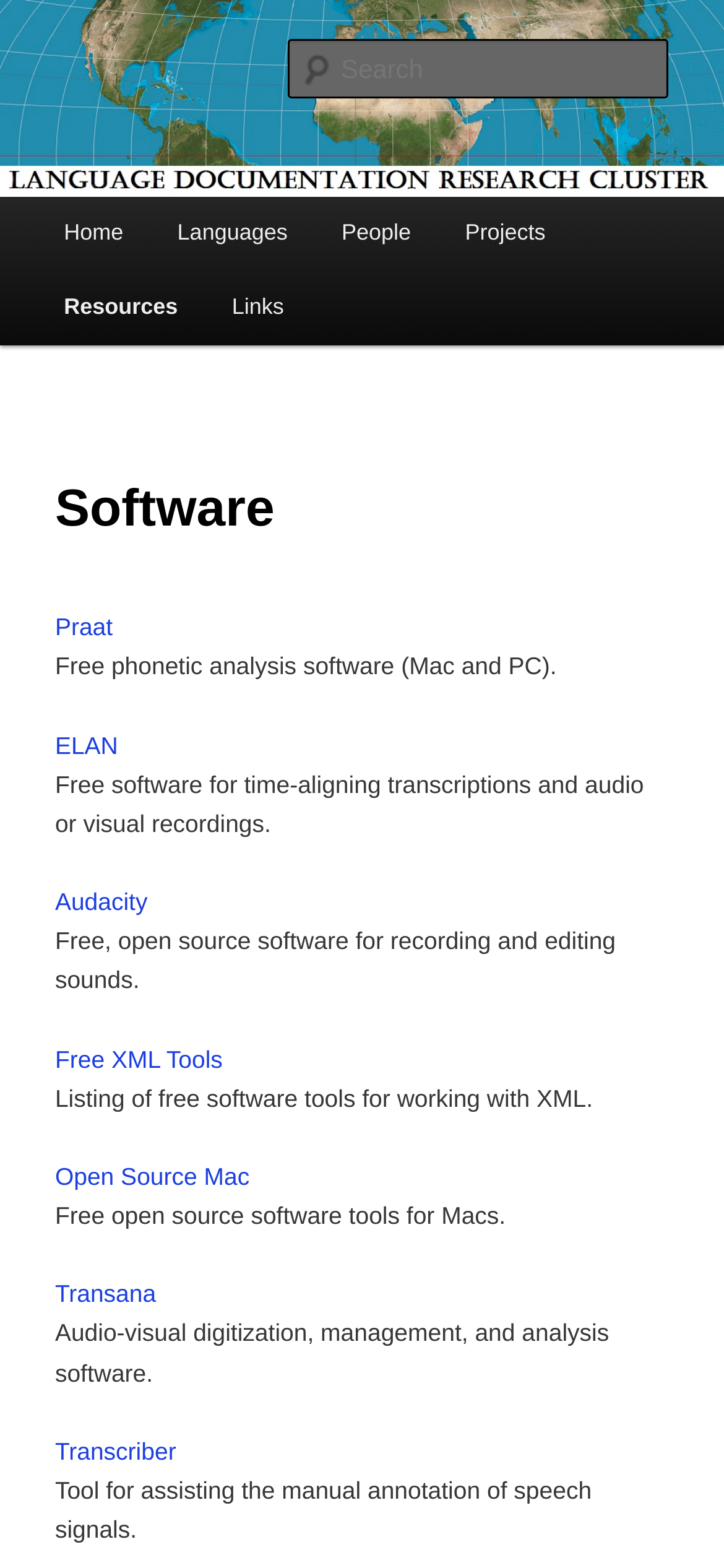Identify the bounding box coordinates of the area that should be clicked in order to complete the given instruction: "Learn about Praat software". The bounding box coordinates should be four float numbers between 0 and 1, i.e., [left, top, right, bottom].

[0.076, 0.391, 0.156, 0.409]